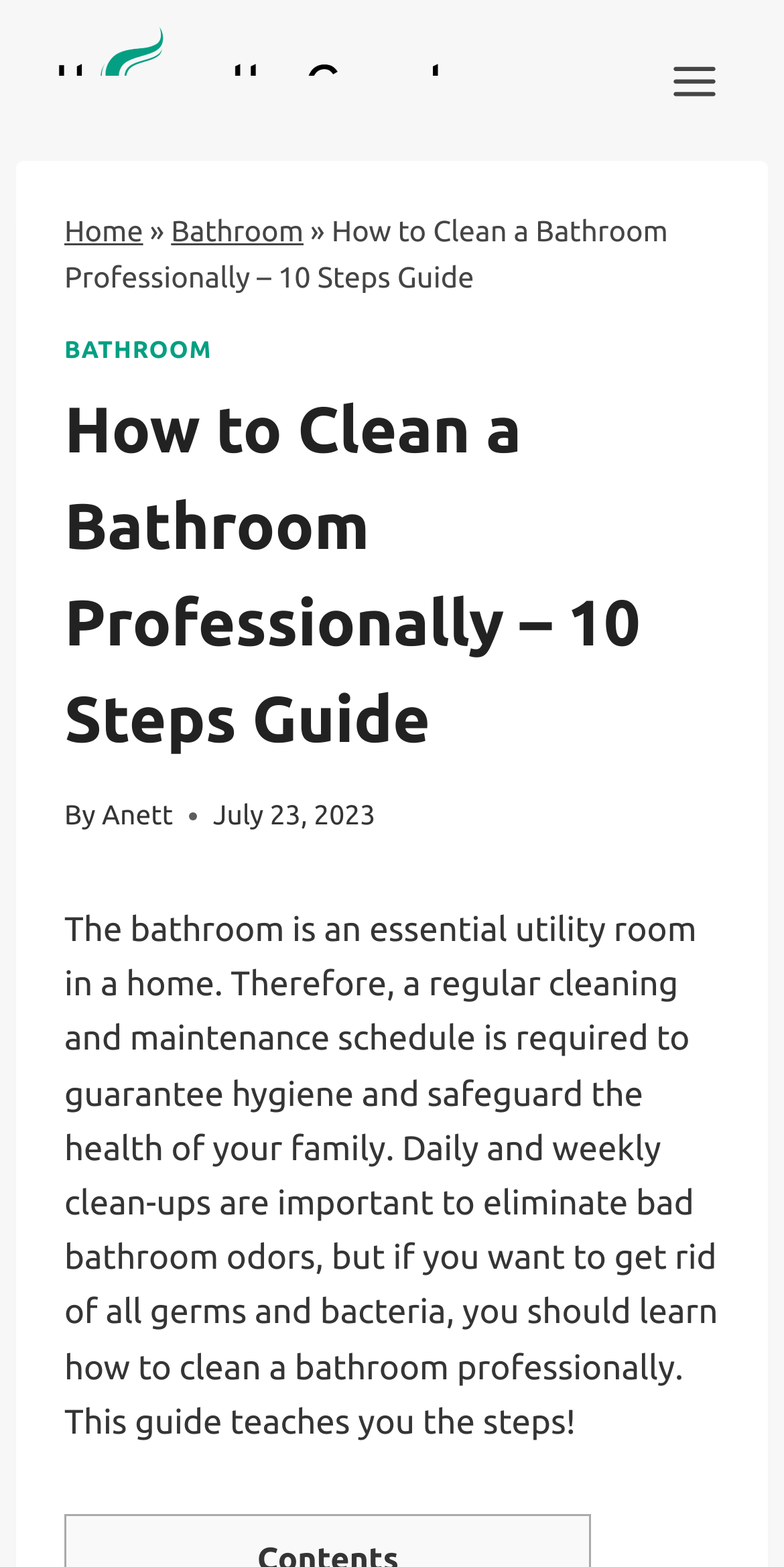Look at the image and give a detailed response to the following question: What is the purpose of regular cleaning and maintenance in a bathroom?

I read the introductory paragraph, which stated that regular cleaning and maintenance are necessary to guarantee hygiene and safeguard the health of one's family.